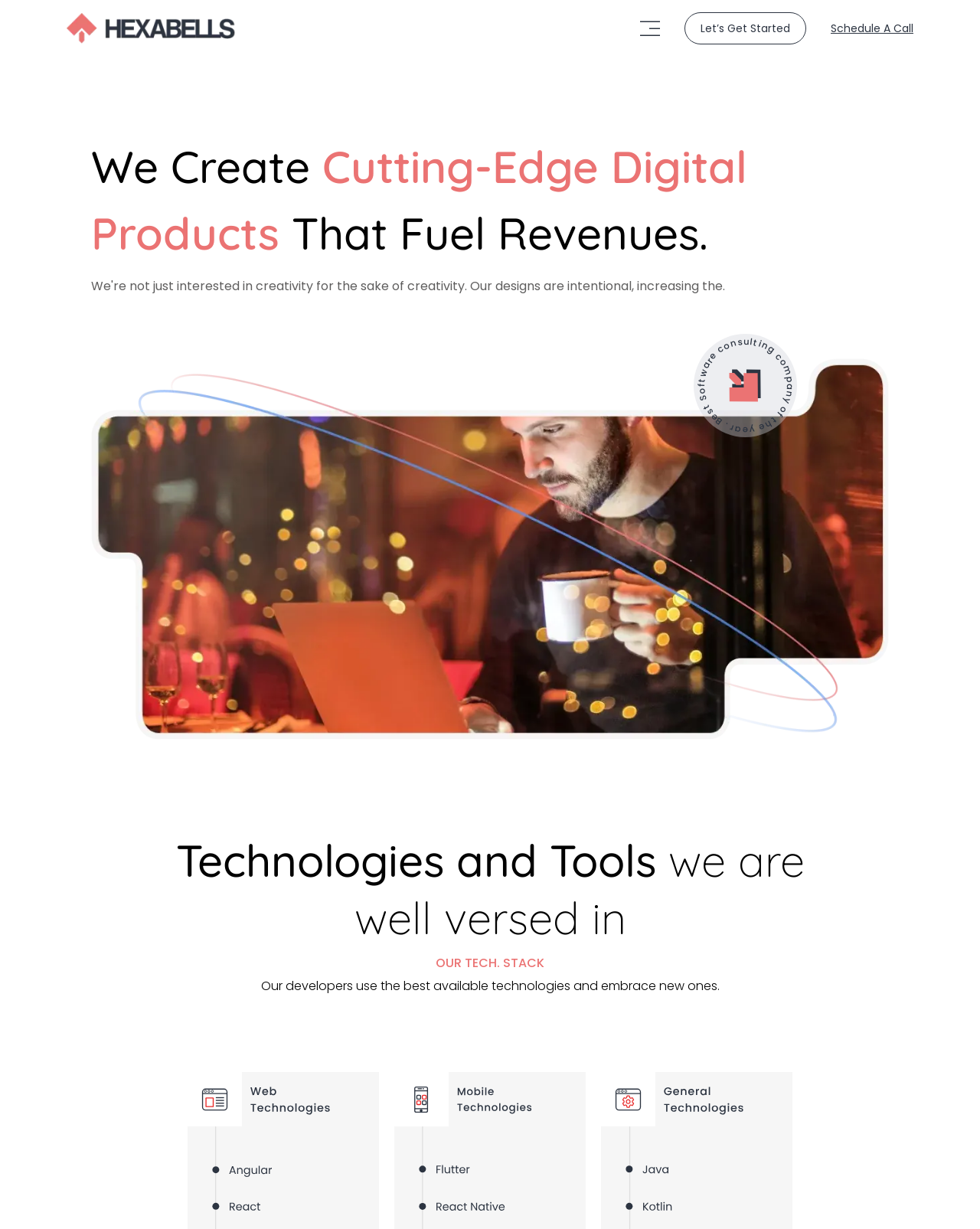Answer with a single word or phrase: 
What is the purpose of the 'Let’s Get Started' button?

To initiate a process